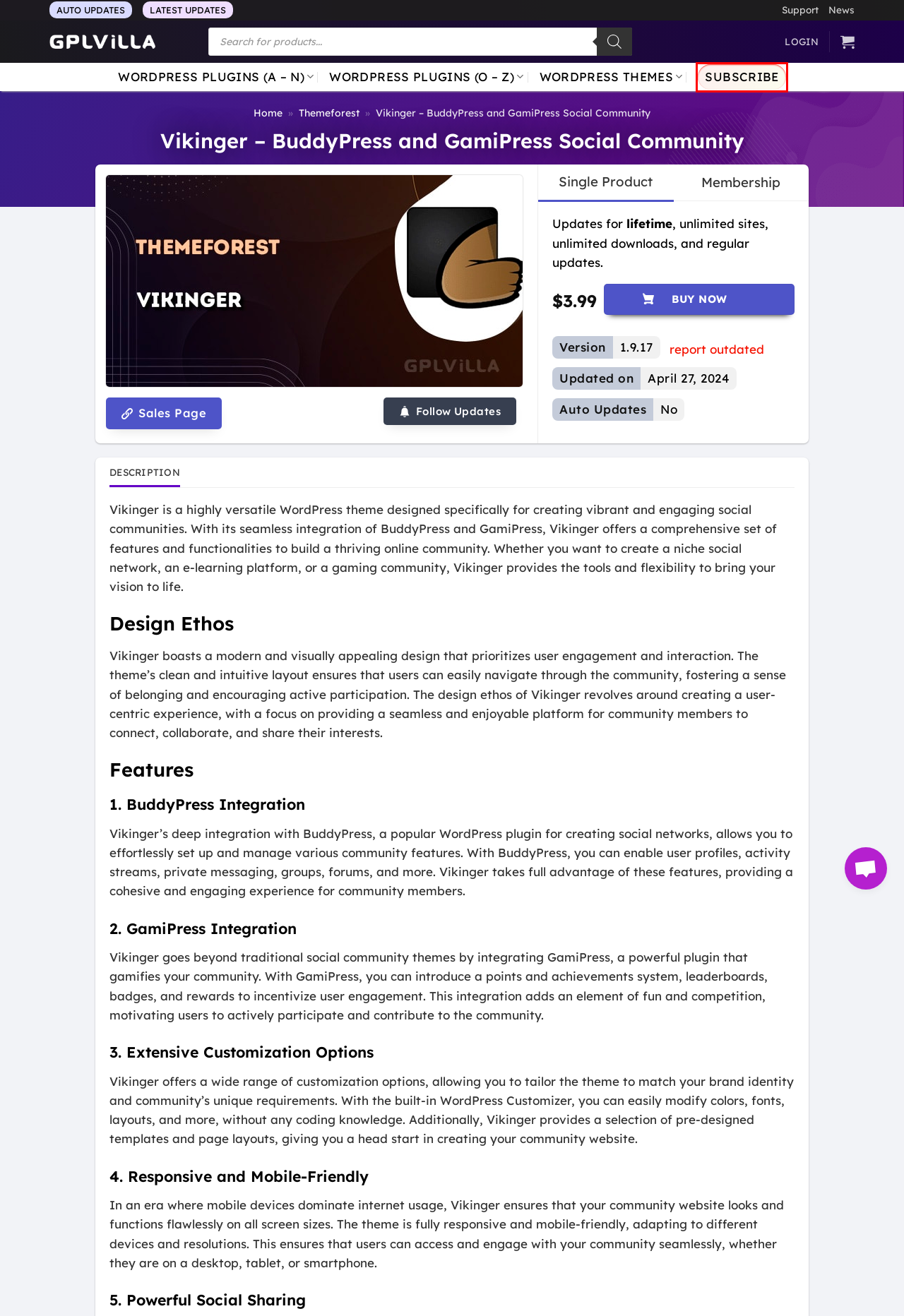You are provided with a screenshot of a webpage that includes a red rectangle bounding box. Please choose the most appropriate webpage description that matches the new webpage after clicking the element within the red bounding box. Here are the candidates:
A. My account - GPLVilla
B. Themeforest - GPLVilla
C. Auto Updater for GPLVilla - GPLVilla
D. Latest Updates - GPLVilla
E. Pricing - GPLVilla
F. Contact Us - GPLVilla
G. Cart - GPLVilla
H. GPLVilla - Download GPL WordPress Plugins and Themes

E